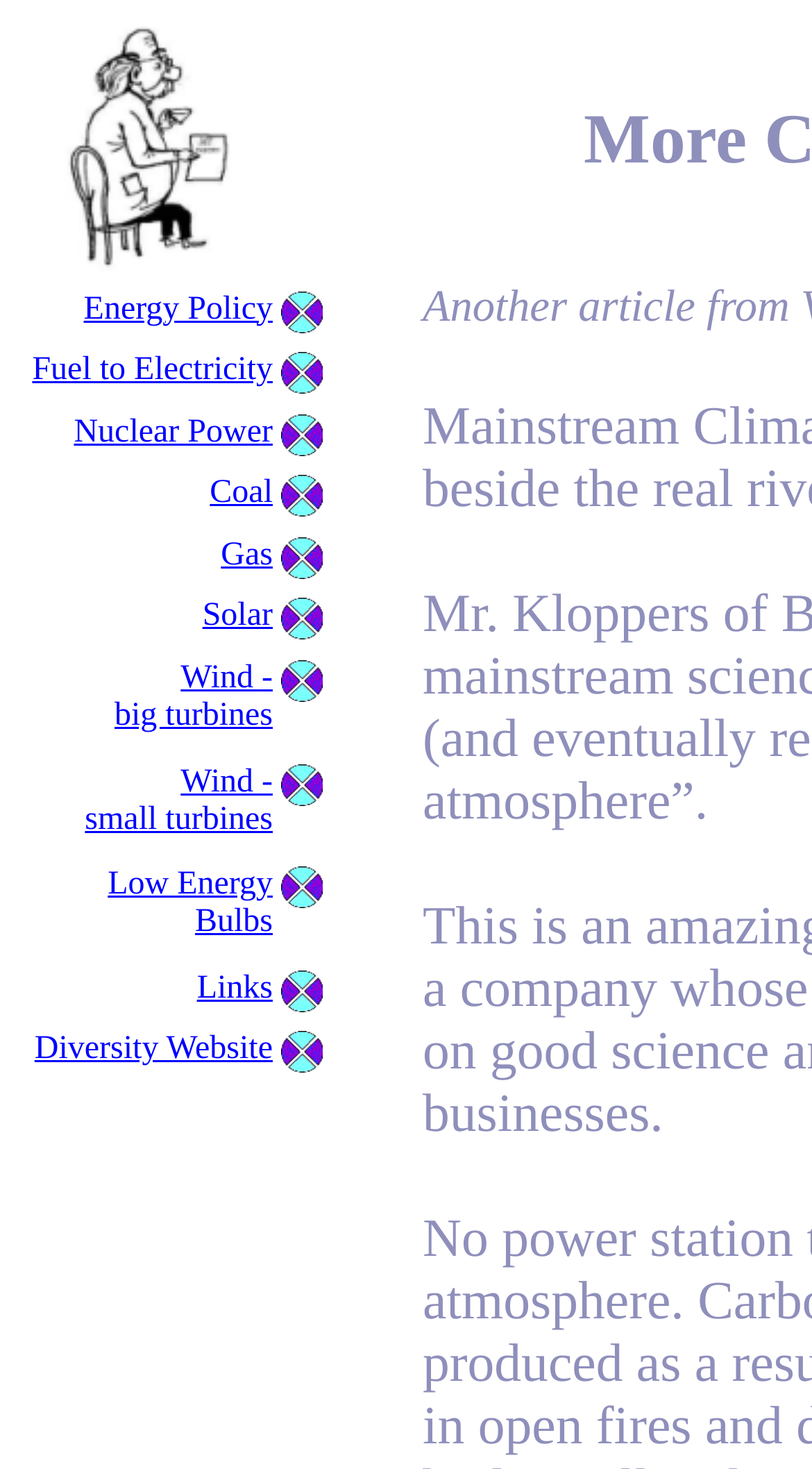Please specify the bounding box coordinates for the clickable region that will help you carry out the instruction: "Visit the Diversity Website".

[0.043, 0.702, 0.336, 0.726]